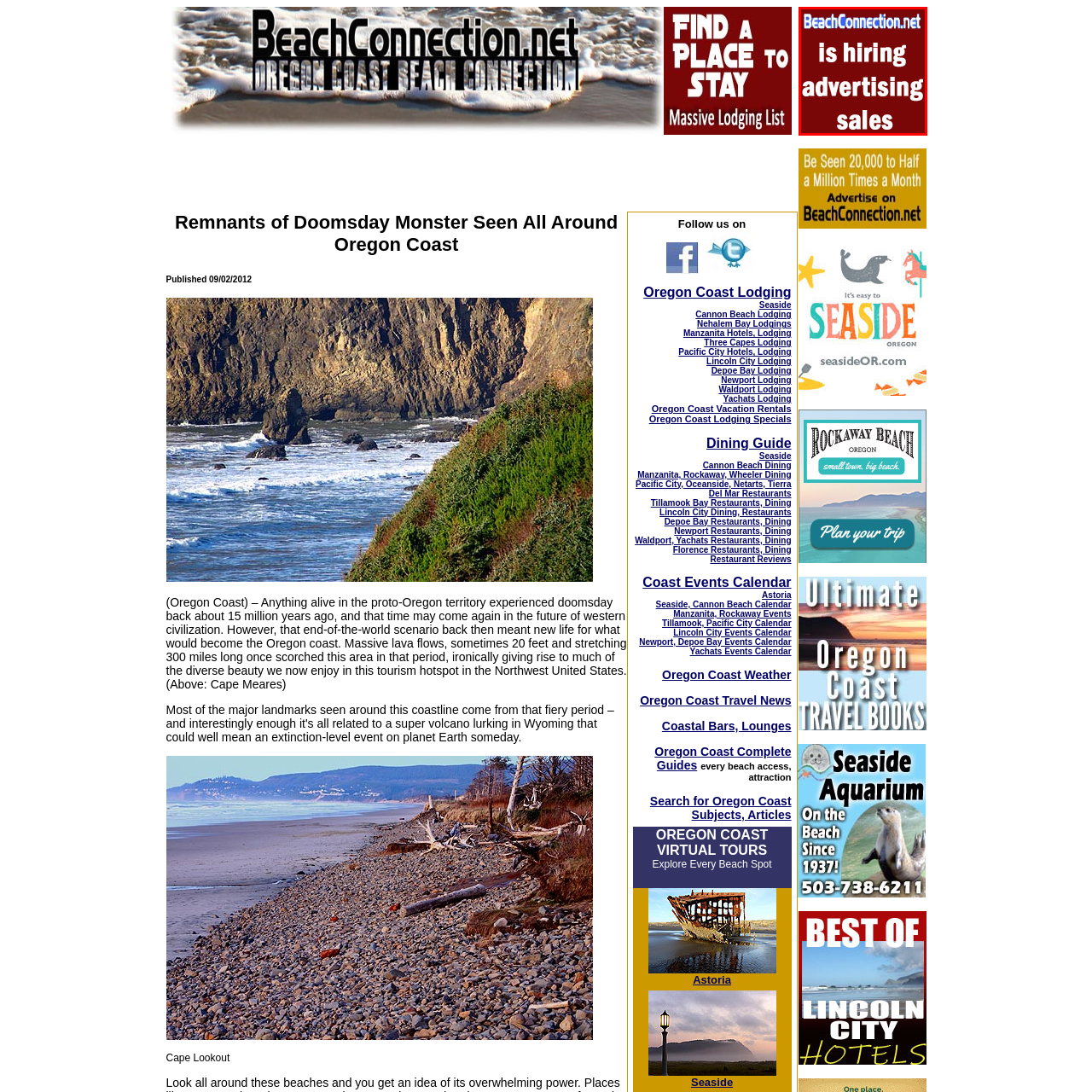Look closely at the image within the red-bordered box and thoroughly answer the question below, using details from the image: What type of position is the company hiring for?

The advertisement clearly states that the company is hiring for 'advertising sales' positions, which suggests that they are looking for individuals with experience or skills in sales and marketing within the beach tourism and hospitality sector.